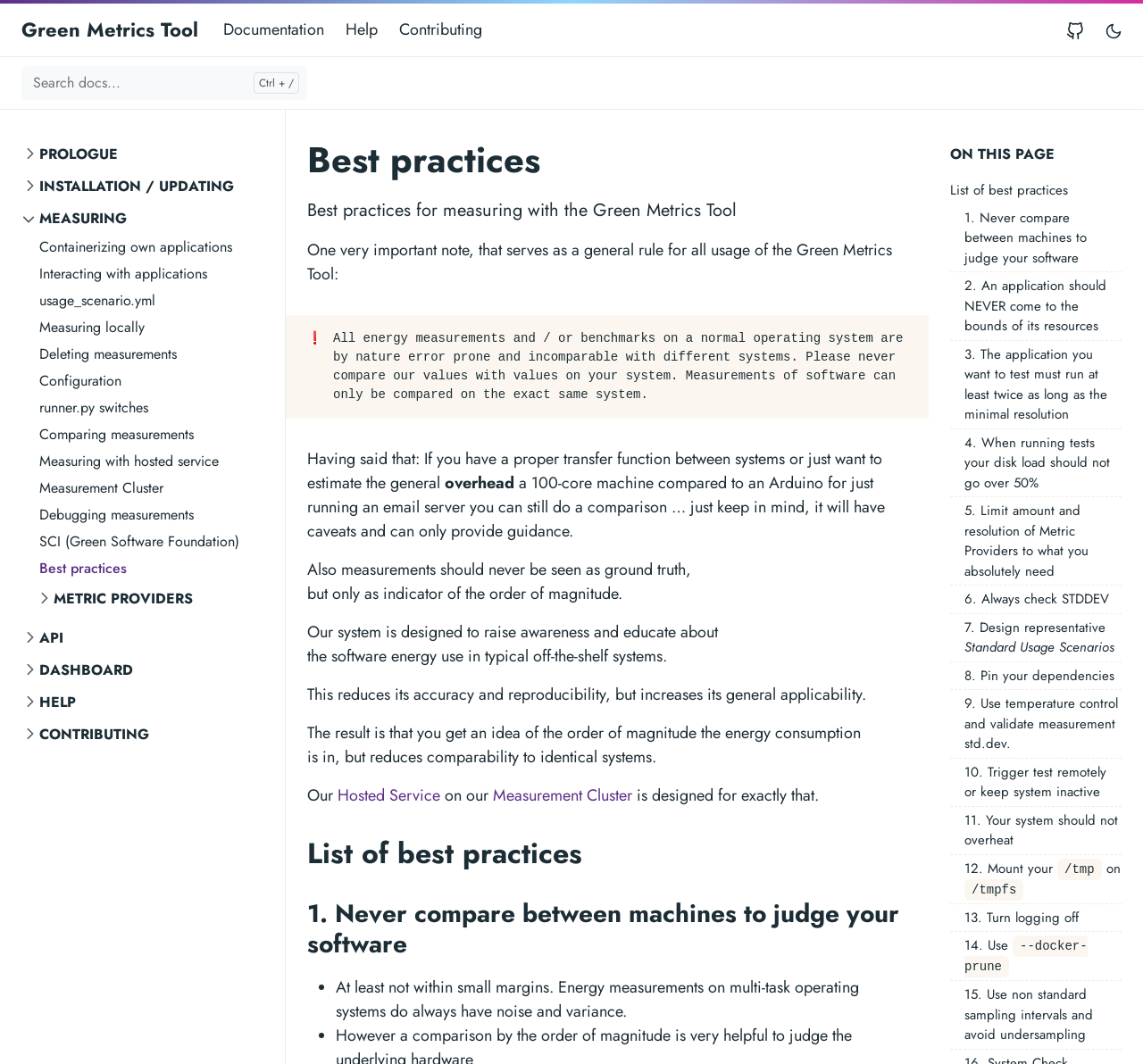What should you never do when using the Green Metrics Tool?
Use the information from the image to give a detailed answer to the question.

According to the best practices listed on the webpage, one should never compare energy measurements between different machines, as energy measurements on multi-task operating systems always have noise and variance.